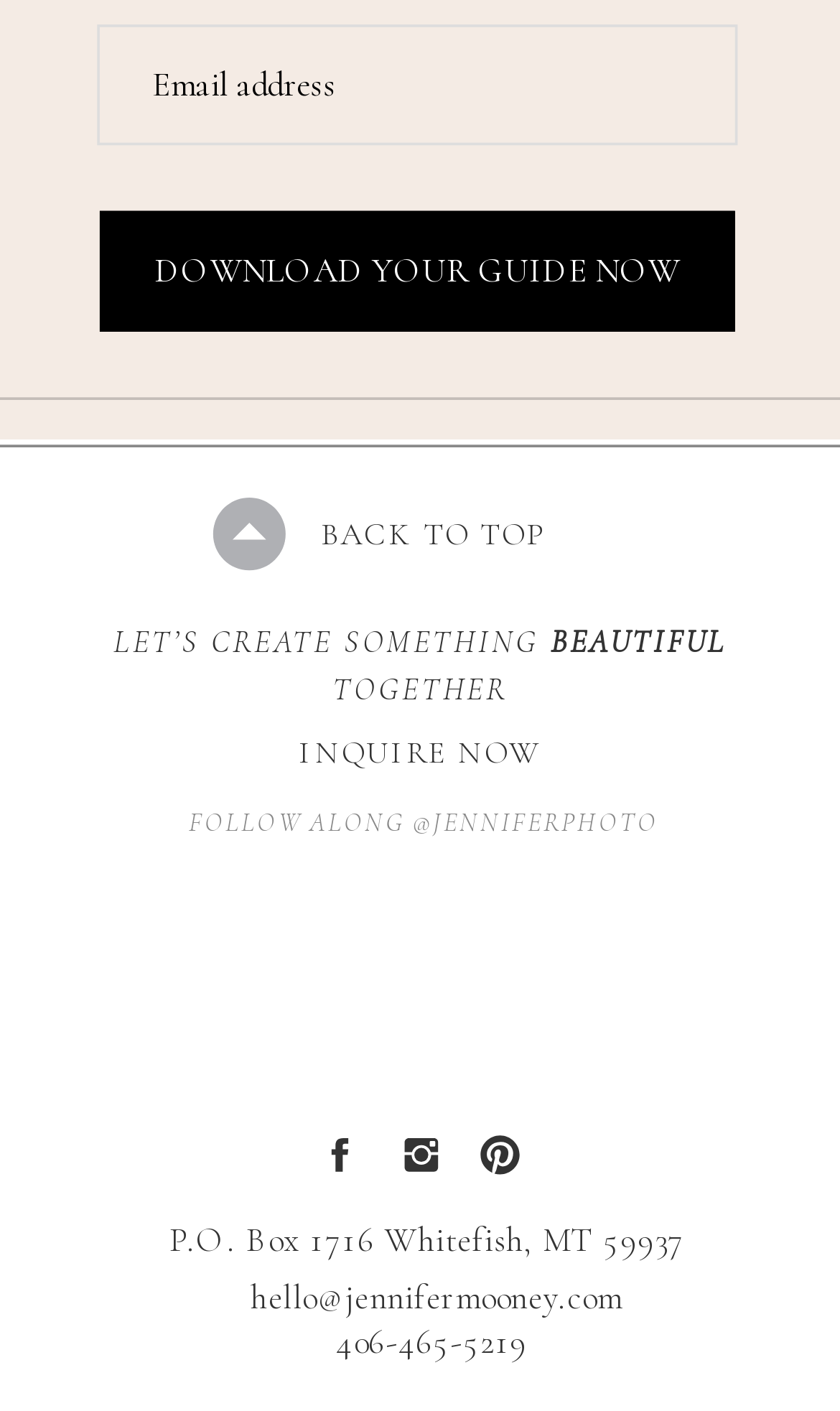Locate the bounding box coordinates of the element I should click to achieve the following instruction: "Follow along on social media".

[0.128, 0.57, 0.881, 0.6]